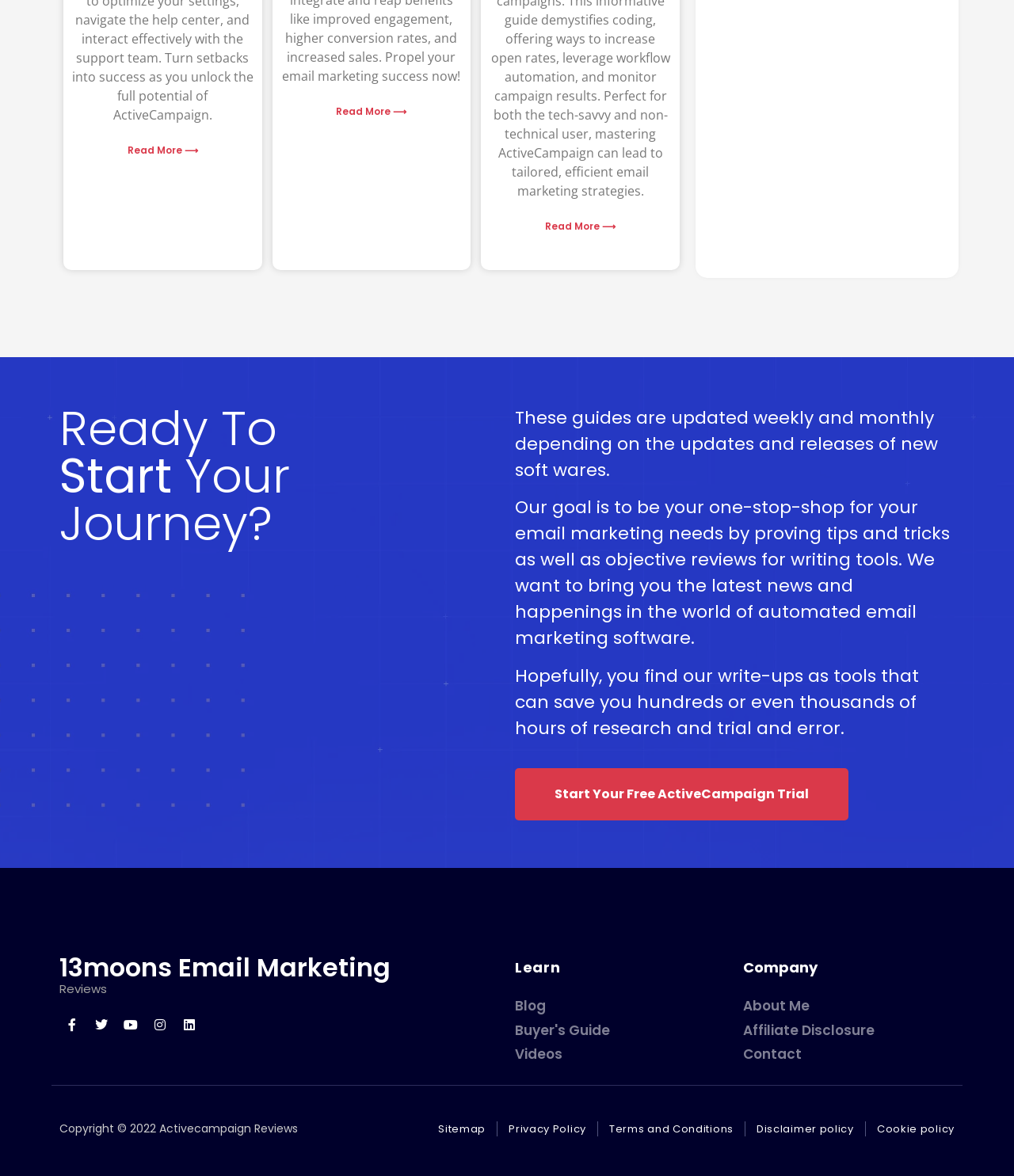Please identify the bounding box coordinates of the element that needs to be clicked to perform the following instruction: "Learn more about 13moons Email Marketing".

[0.059, 0.807, 0.385, 0.838]